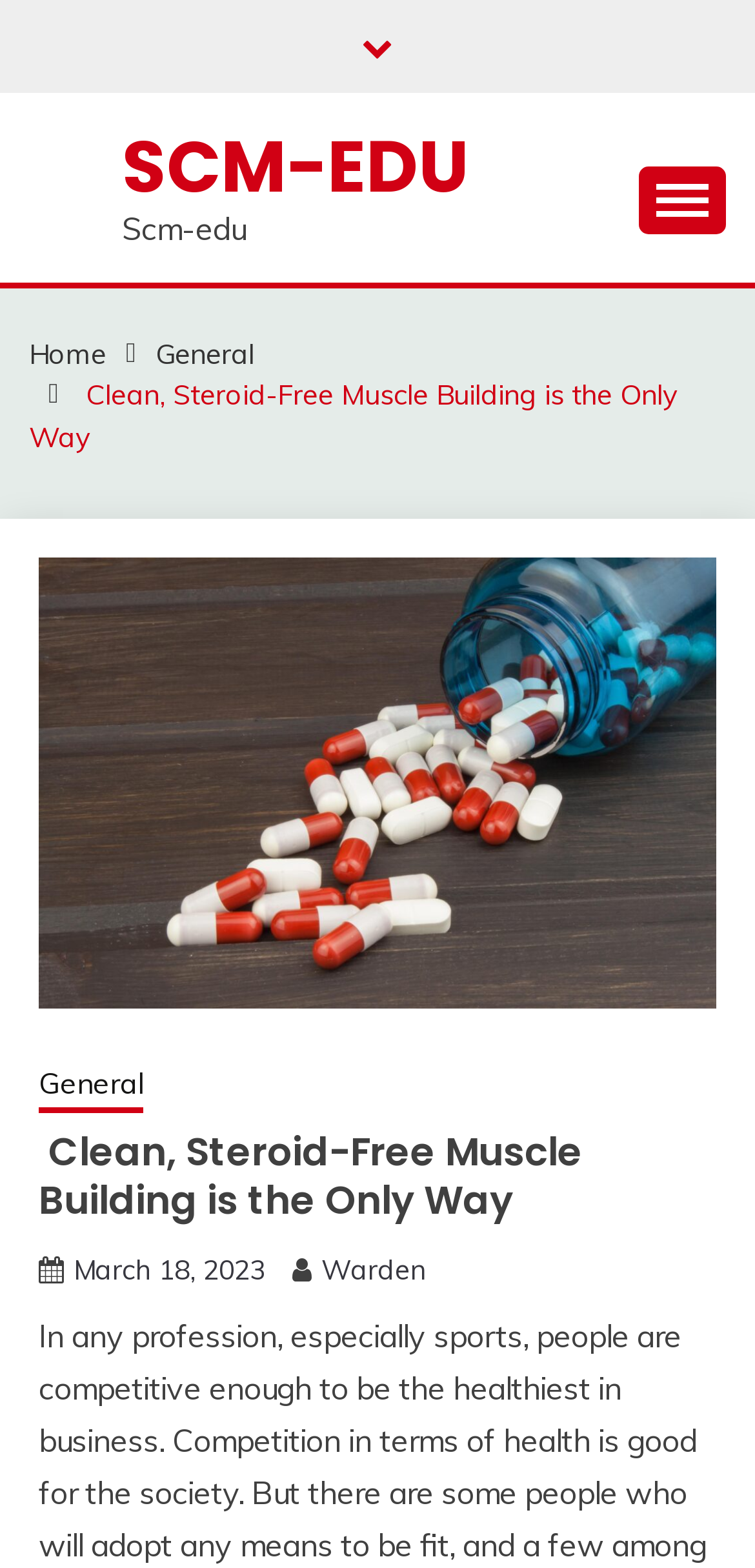Provide a brief response in the form of a single word or phrase:
What is the author of the current page?

Warden